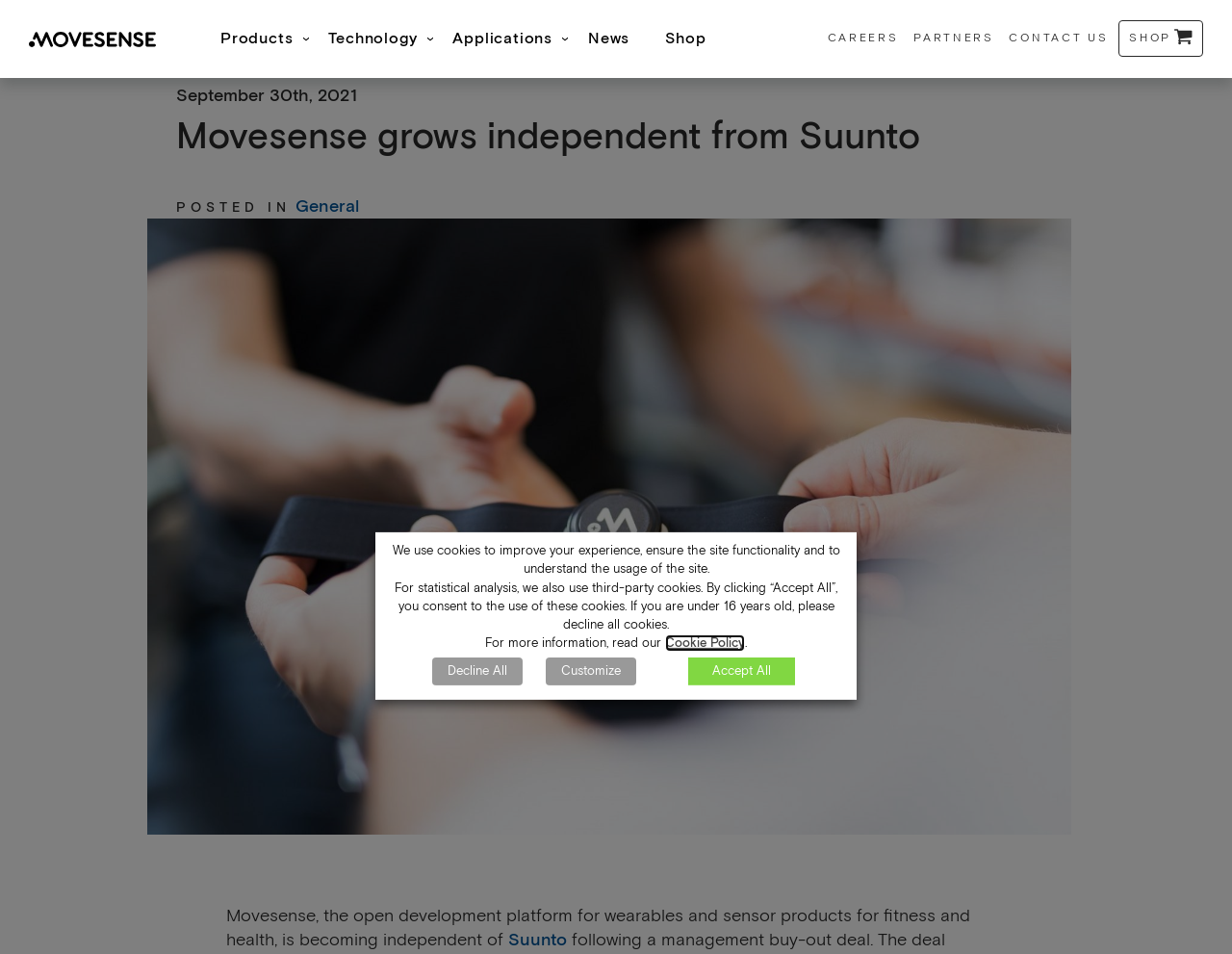What is the name of the company Movesense is becoming independent from?
Please respond to the question with as much detail as possible.

The answer can be found in the text 'Movesense, the open development platform for wearables and sensor products for fitness and health, is becoming independent of Suunto' located at the bottom of the webpage. This text indicates that Suunto is the company Movesense is becoming independent from.